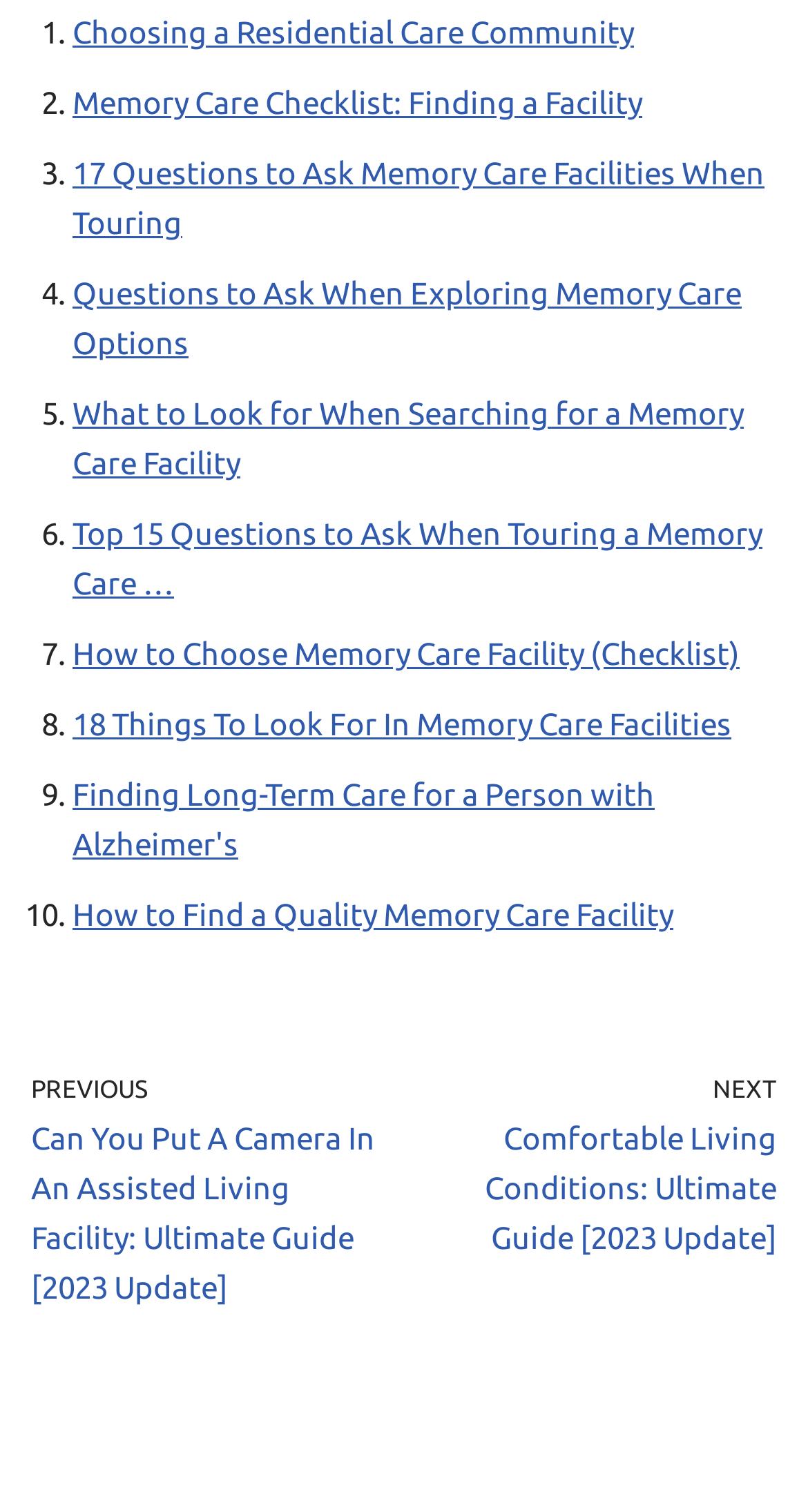Identify the bounding box coordinates for the UI element described as: "Choosing a Residential Care Community". The coordinates should be provided as four floats between 0 and 1: [left, top, right, bottom].

[0.09, 0.01, 0.785, 0.033]